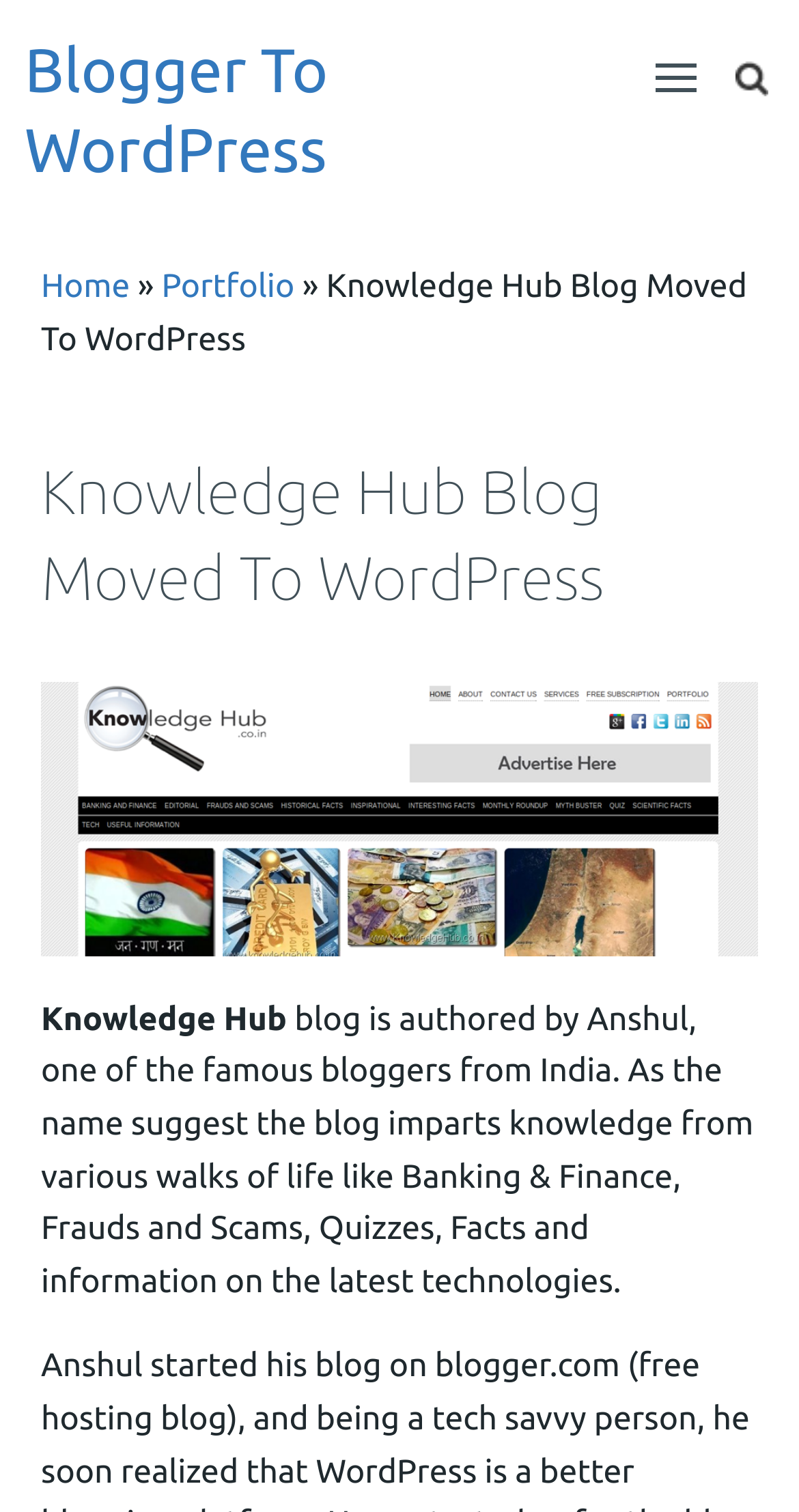What is the topic of the blog?
Please provide a comprehensive answer based on the information in the image.

The blog's topic is implied by its name 'Knowledge Hub Blog' and the description 'the blog imparts knowledge from various walks of life like Banking & Finance, Frauds and Scams, Quizzes, Facts and information on the latest technologies.'